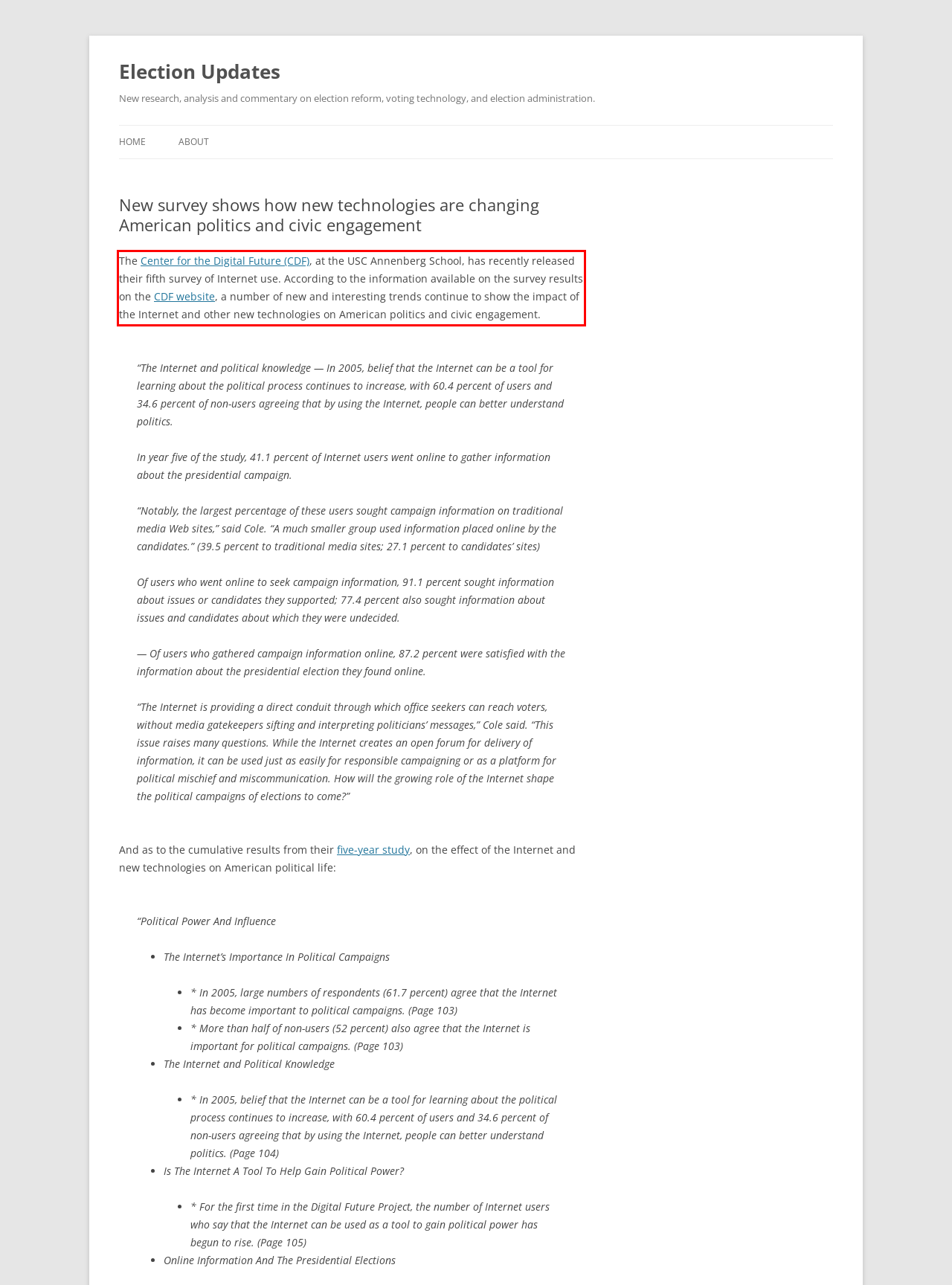You have a webpage screenshot with a red rectangle surrounding a UI element. Extract the text content from within this red bounding box.

The Center for the Digital Future (CDF), at the USC Annenberg School, has recently released their fifth survey of Internet use. According to the information available on the survey results on the CDF website, a number of new and interesting trends continue to show the impact of the Internet and other new technologies on American politics and civic engagement.